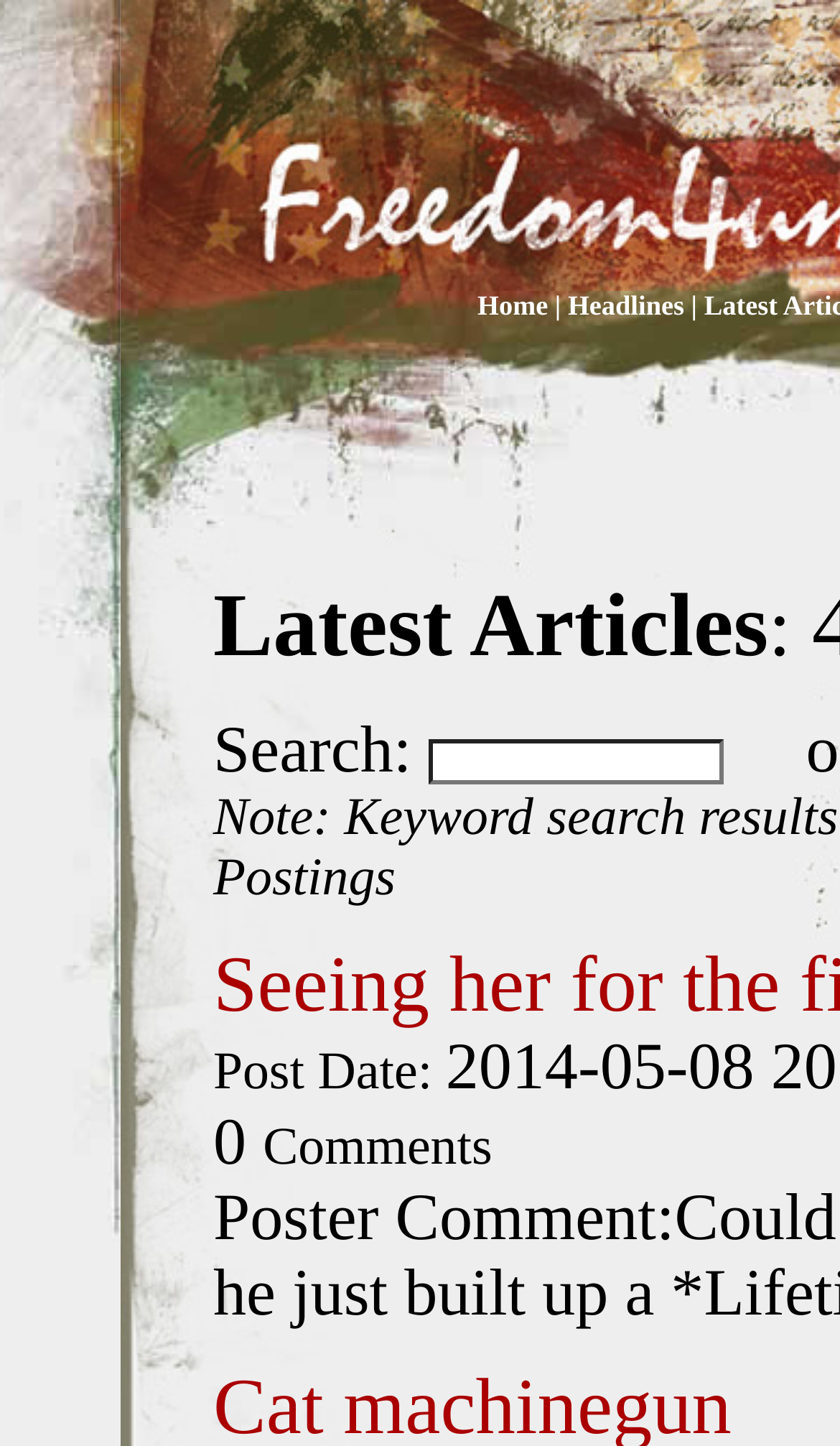What is the post date of the article?
Offer a detailed and exhaustive answer to the question.

Although there is a 'Post Date:' label, there is no accompanying text element that specifies the actual post date, suggesting that the post date is not specified.